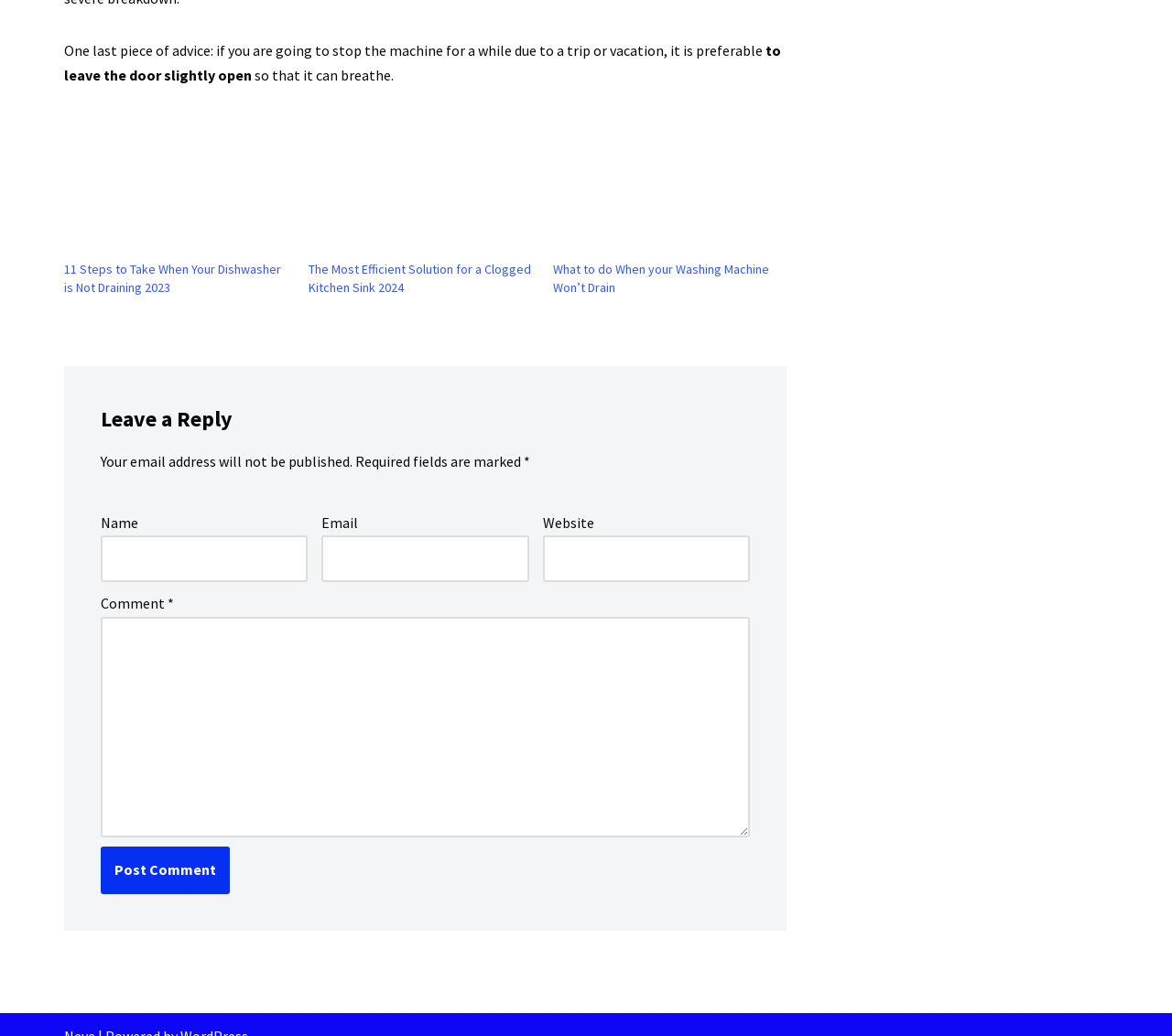Determine the bounding box coordinates of the UI element described by: "parent_node: Email aria-describedby="email-notes" name="email"".

[0.274, 0.517, 0.451, 0.562]